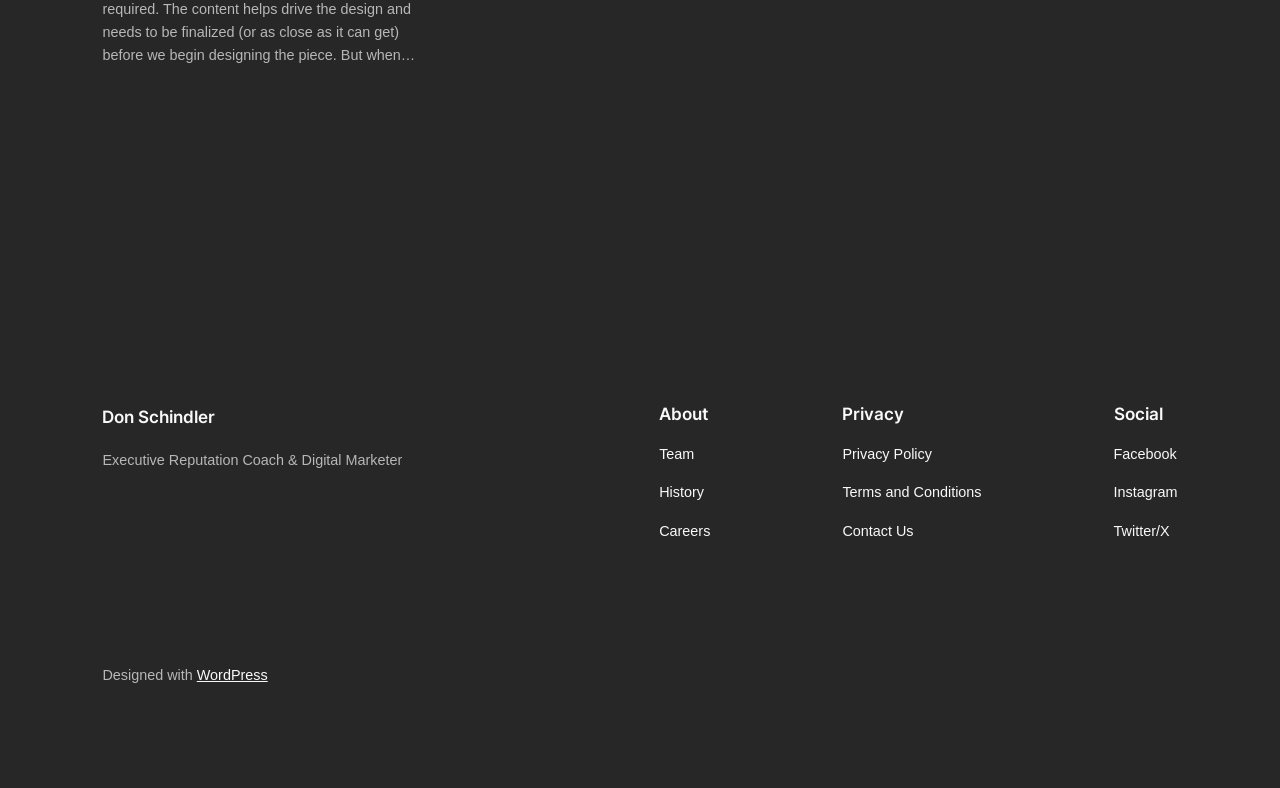Given the element description "Contact Us", identify the bounding box of the corresponding UI element.

[0.658, 0.66, 0.714, 0.688]